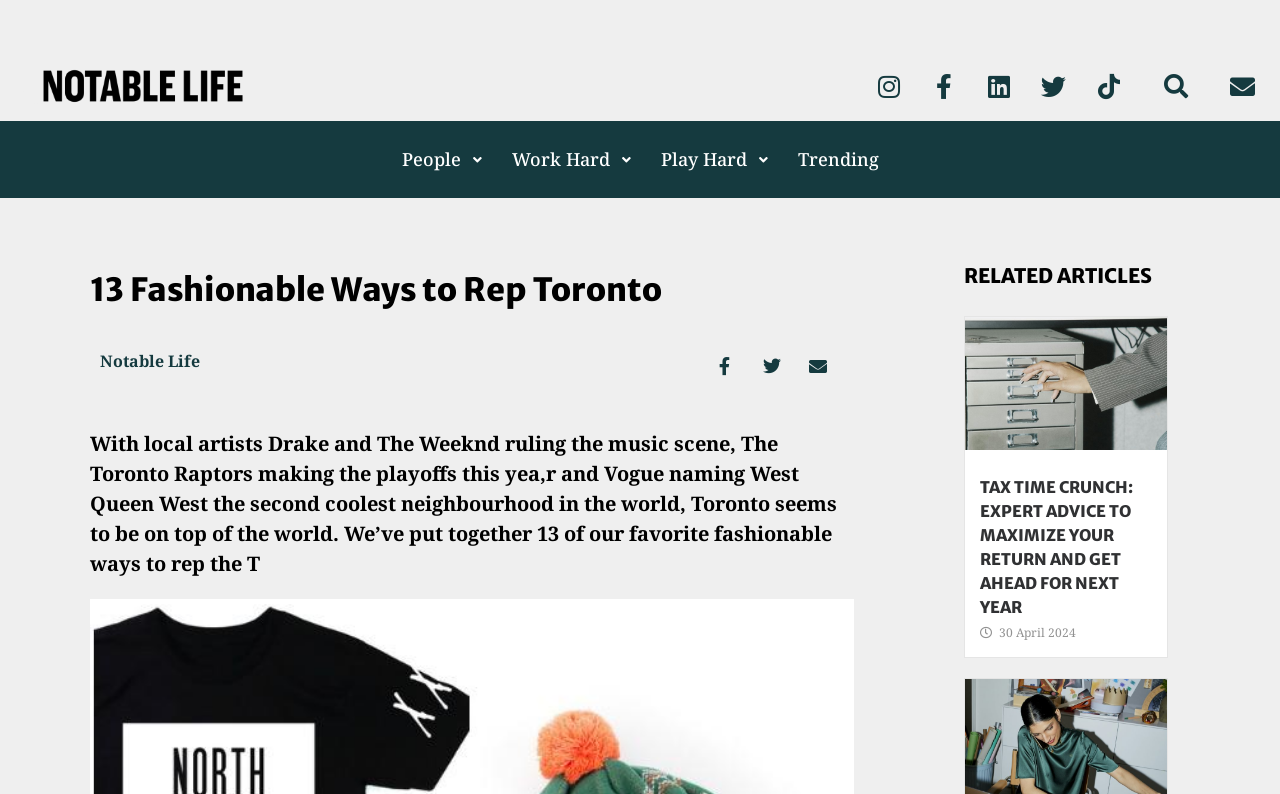Locate the bounding box coordinates of the clickable area to execute the instruction: "Read related articles". Provide the coordinates as four float numbers between 0 and 1, represented as [left, top, right, bottom].

[0.766, 0.599, 0.9, 0.78]